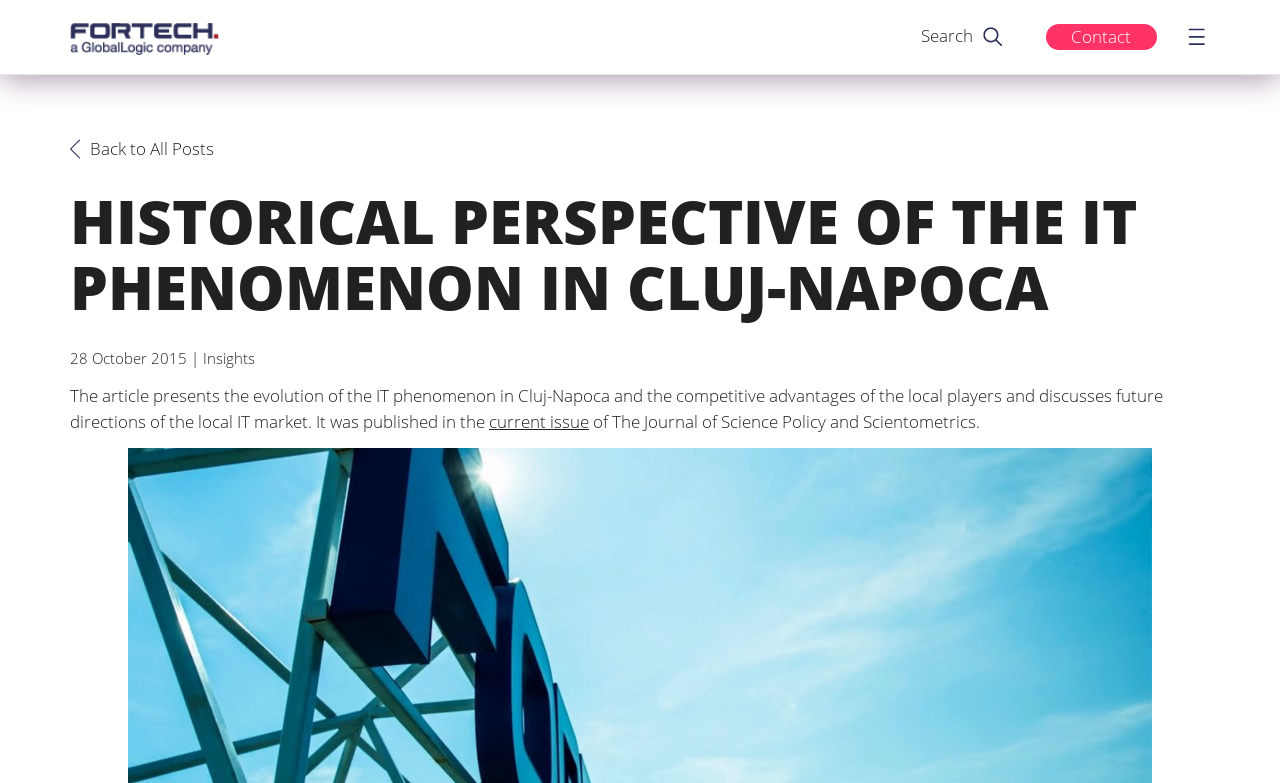Locate the bounding box coordinates of the area that needs to be clicked to fulfill the following instruction: "Go to Contact page". The coordinates should be in the format of four float numbers between 0 and 1, namely [left, top, right, bottom].

[0.836, 0.032, 0.911, 0.061]